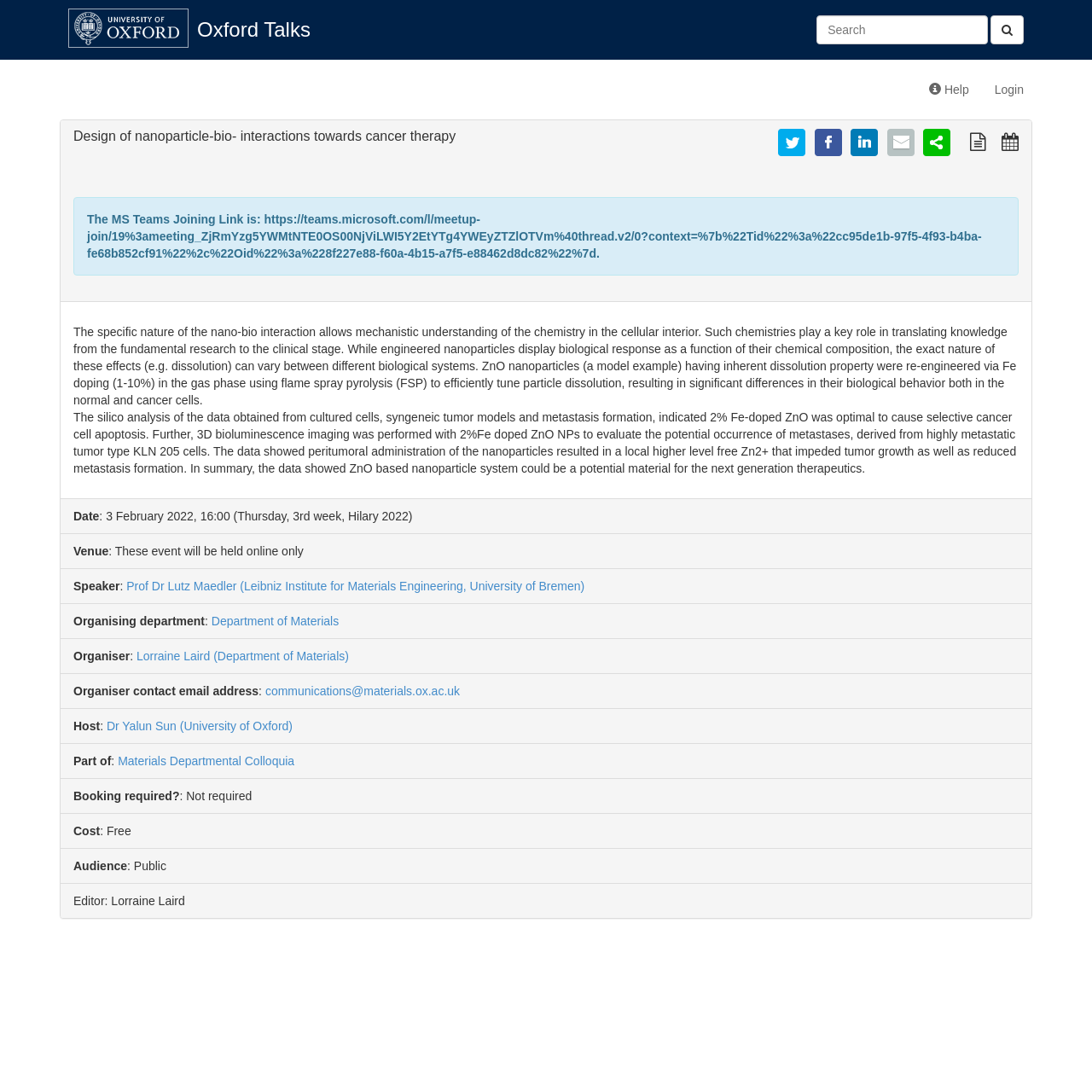Extract the bounding box coordinates for the HTML element that matches this description: "Lorraine Laird (Department of Materials)". The coordinates should be four float numbers between 0 and 1, i.e., [left, top, right, bottom].

[0.125, 0.595, 0.319, 0.607]